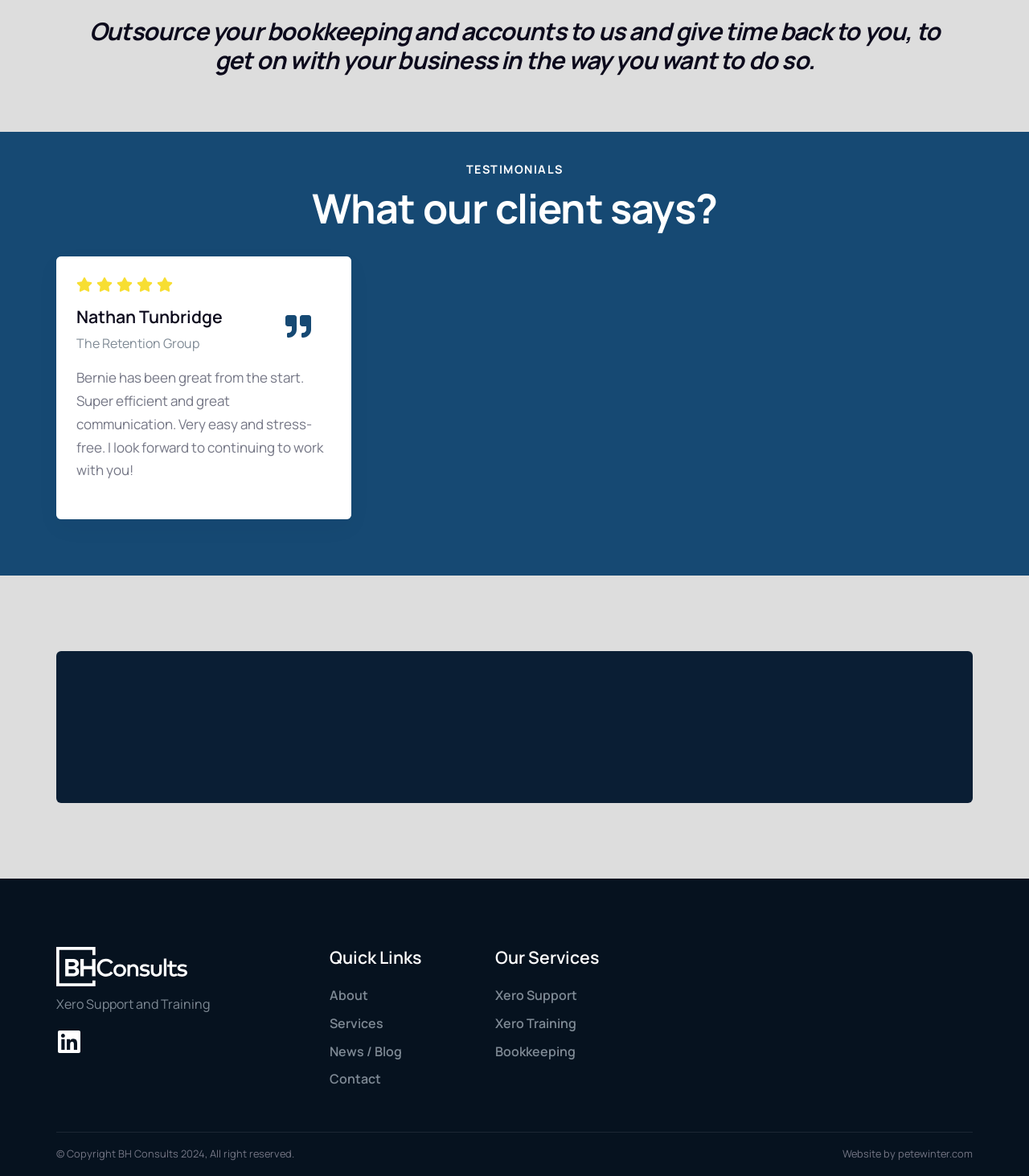Predict the bounding box coordinates of the UI element that matches this description: "Contact". The coordinates should be in the format [left, top, right, bottom] with each value between 0 and 1.

[0.321, 0.908, 0.481, 0.928]